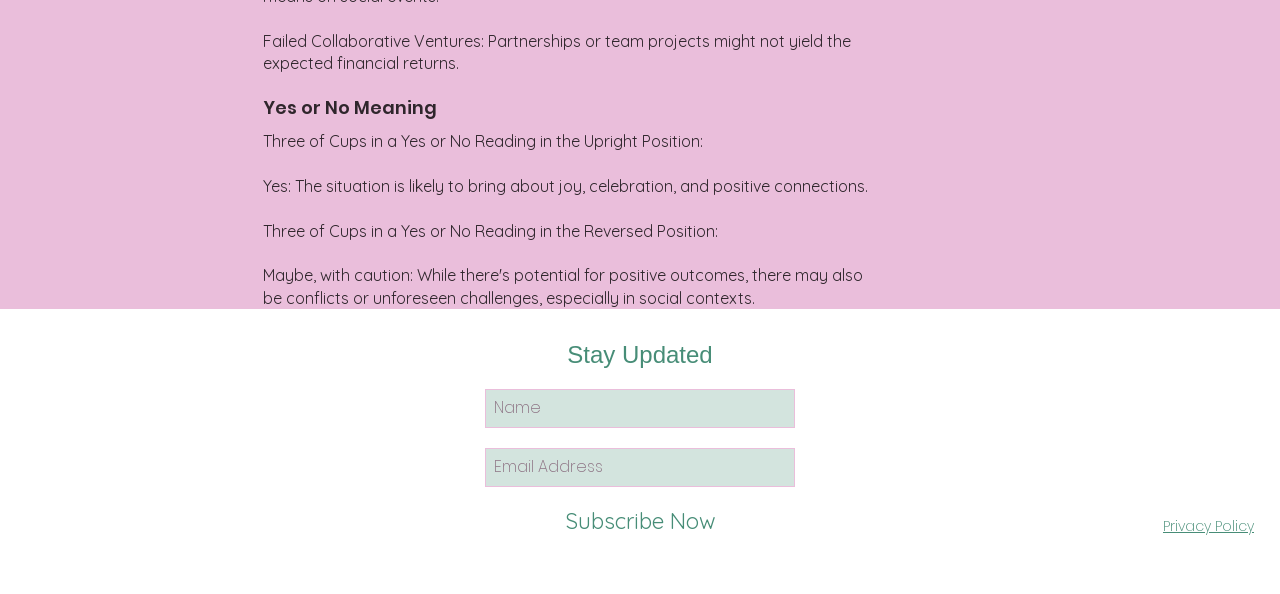What is the topic of the webpage?
Provide a detailed and extensive answer to the question.

The webpage contains text related to tarot reading, such as 'Yes or No Meaning' and 'Three of Cups in a Yes or No Reading', indicating that the topic of the webpage is tarot reading.